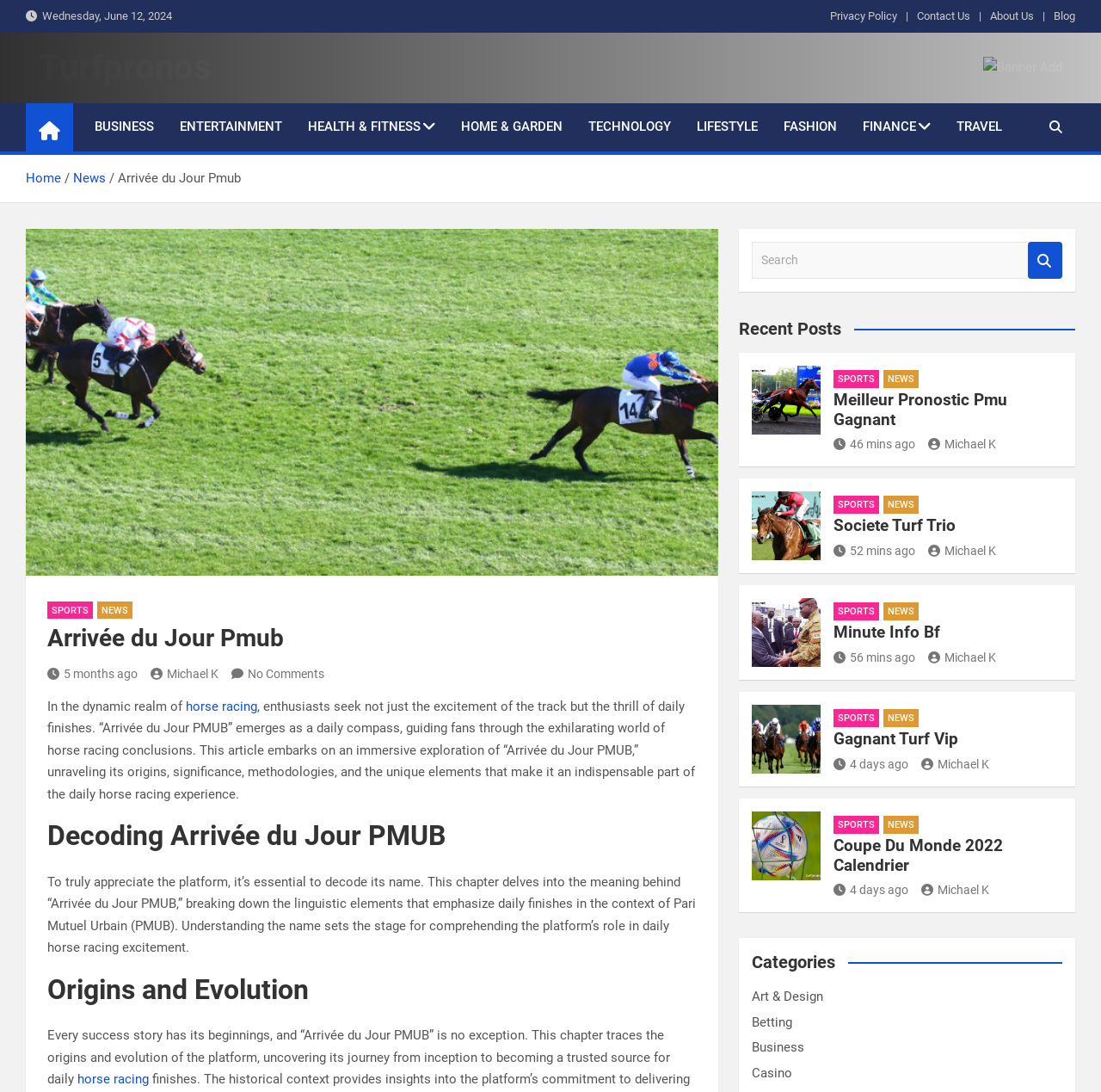Identify the bounding box coordinates of the element that should be clicked to fulfill this task: "Click on the 'Turfpronos' link". The coordinates should be provided as four float numbers between 0 and 1, i.e., [left, top, right, bottom].

[0.035, 0.043, 0.192, 0.08]